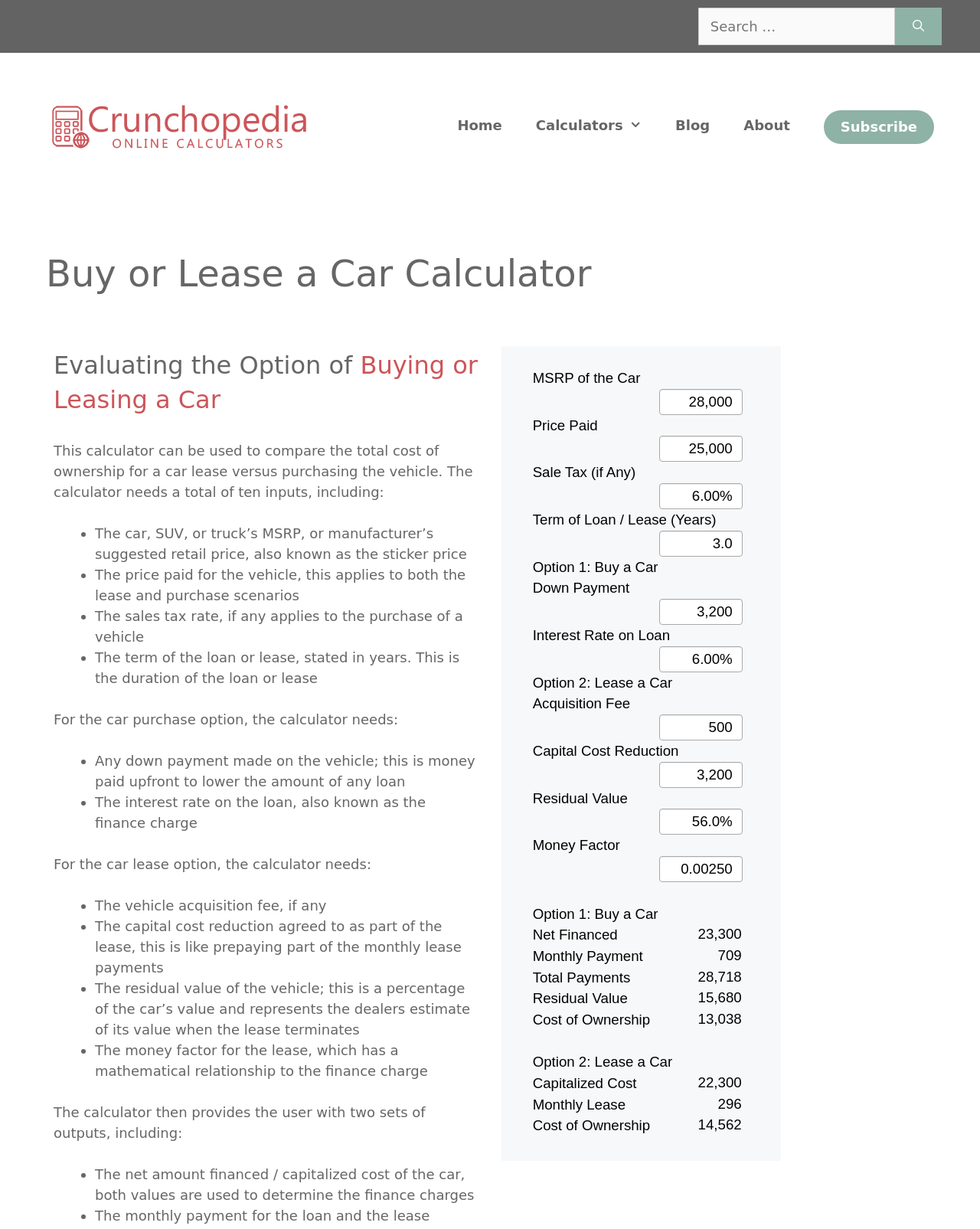Predict the bounding box of the UI element based on the description: "parent_node: Search for: aria-label="Search"". The coordinates should be four float numbers between 0 and 1, formatted as [left, top, right, bottom].

[0.913, 0.006, 0.961, 0.037]